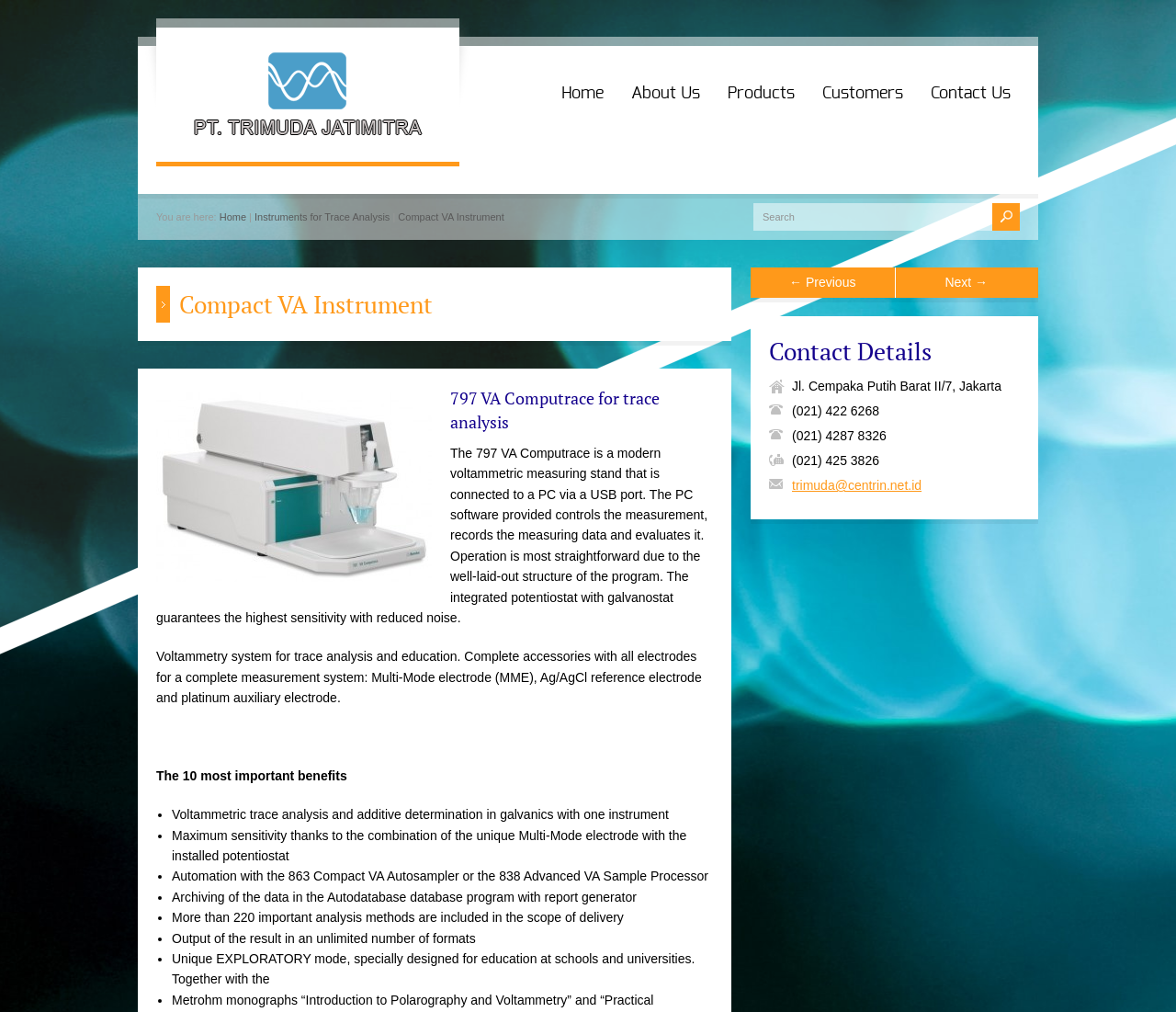Based on the provided description, "alt="Search"", find the bounding box of the corresponding UI element in the screenshot.

[0.844, 0.201, 0.867, 0.228]